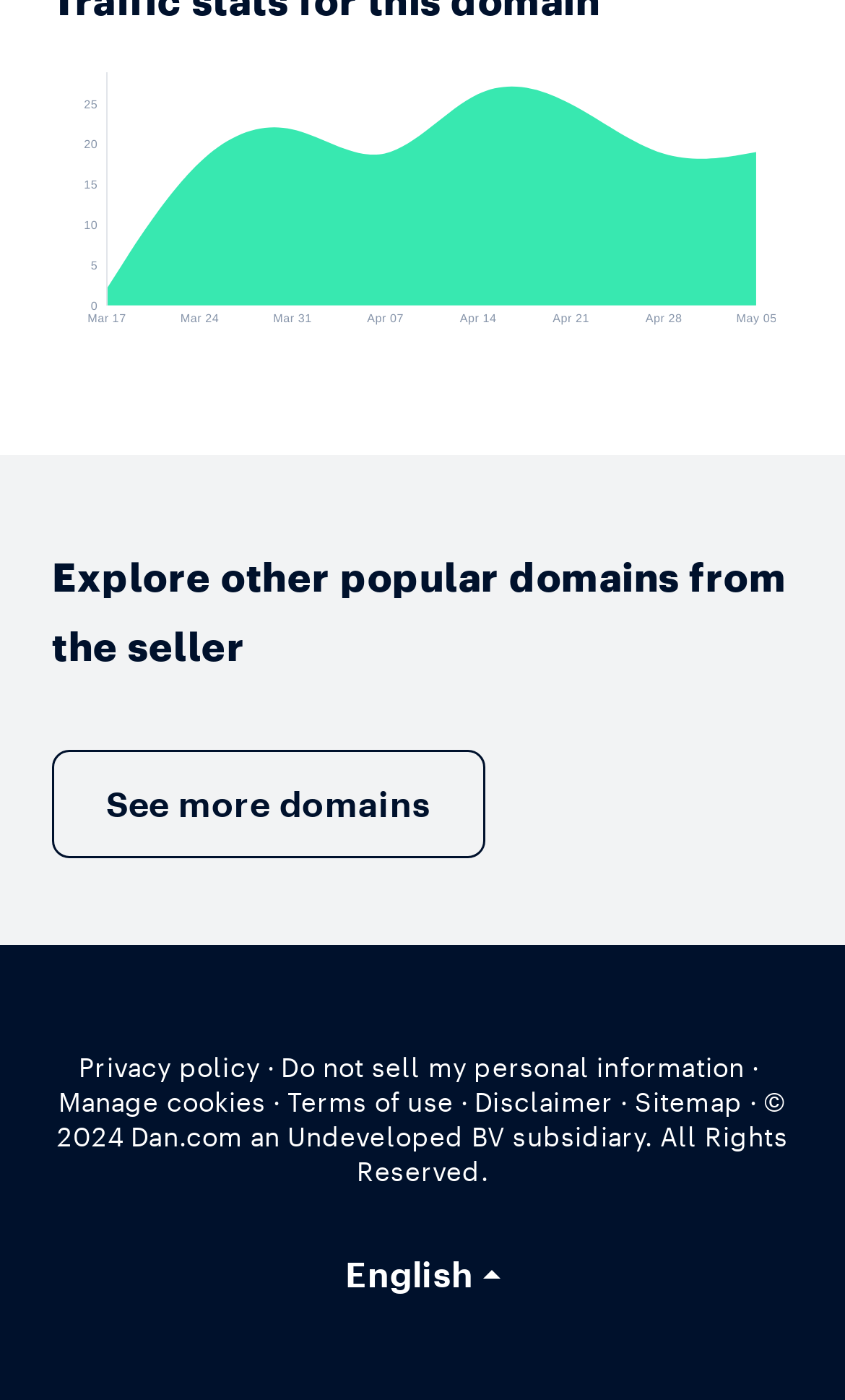Please identify the bounding box coordinates of the clickable area that will fulfill the following instruction: "View more domains". The coordinates should be in the format of four float numbers between 0 and 1, i.e., [left, top, right, bottom].

[0.062, 0.536, 0.573, 0.614]